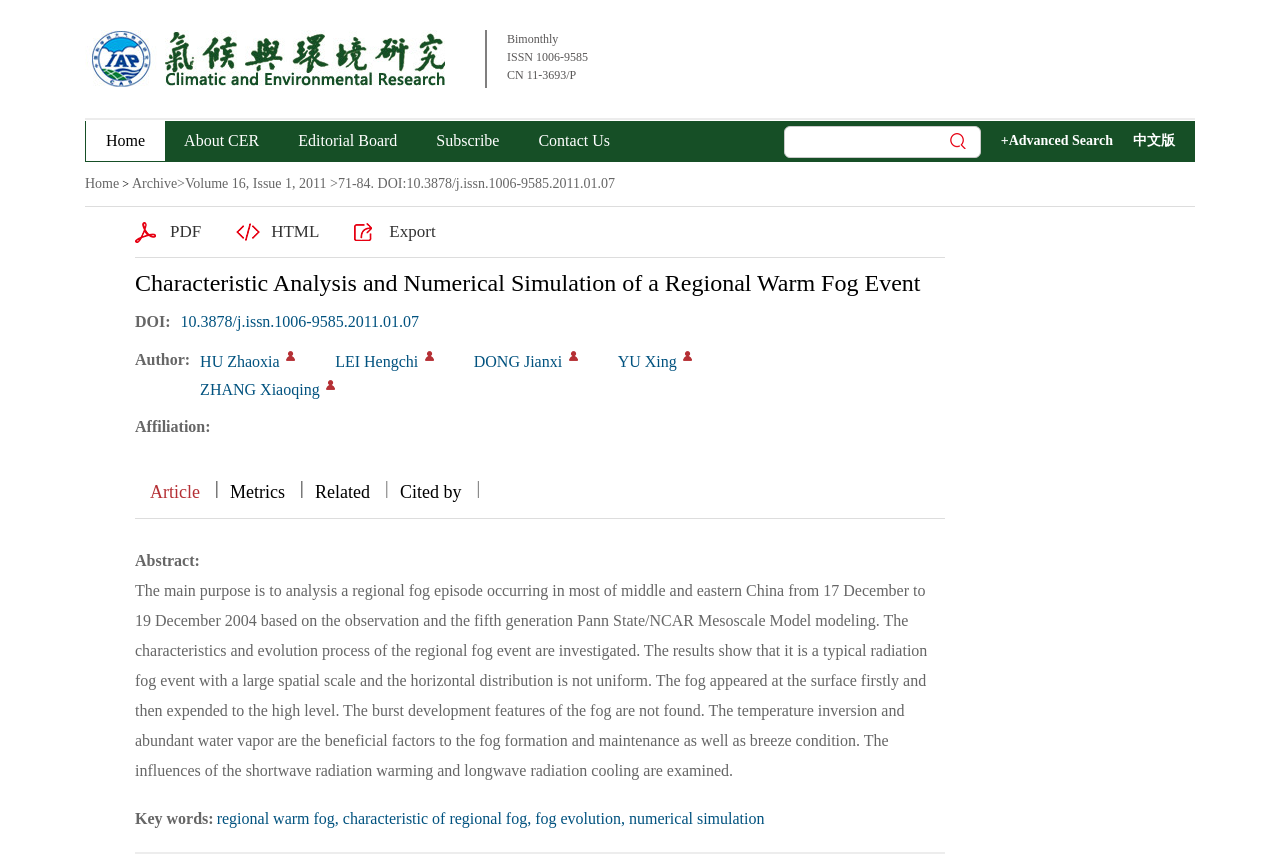Determine the bounding box coordinates of the UI element described below. Use the format (top-left x, top-left y, bottom-right x, bottom-right y) with floating point numbers between 0 and 1: Home

[0.067, 0.141, 0.129, 0.187]